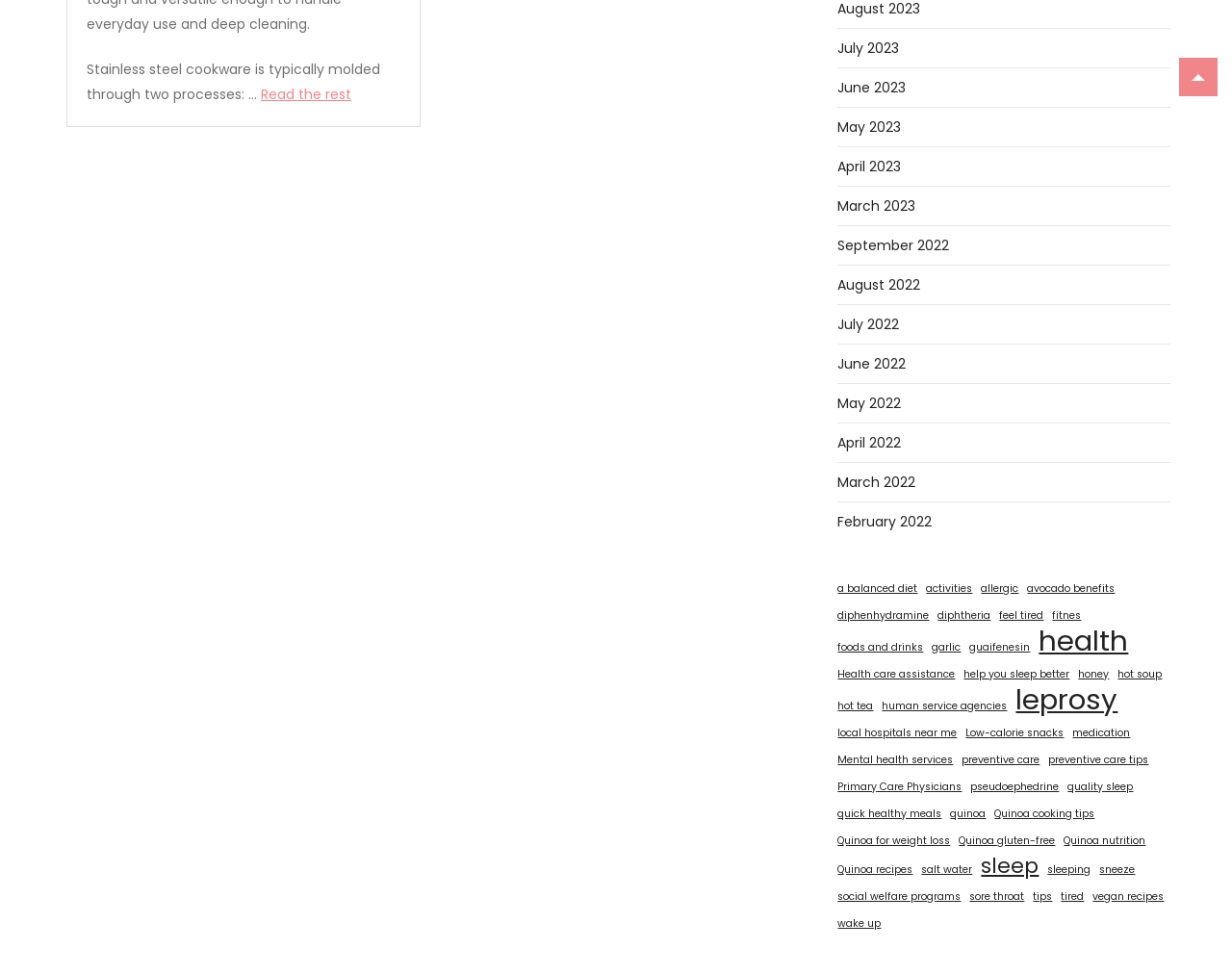Pinpoint the bounding box coordinates of the clickable element to carry out the following instruction: "Get tips on quinoa cooking."

[0.807, 0.823, 0.889, 0.848]